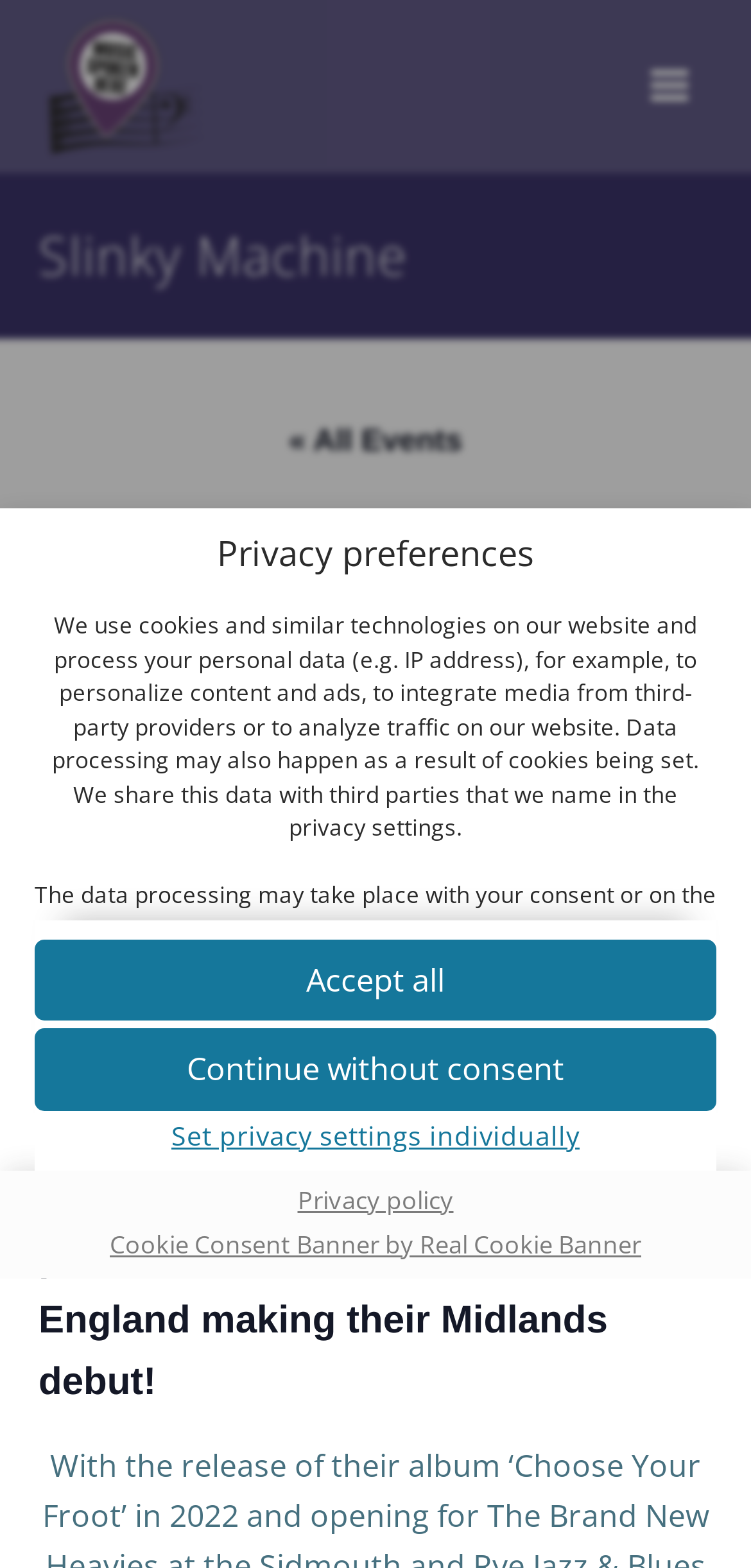What happens if you accept all services?
Based on the screenshot, give a detailed explanation to answer the question.

According to the webpage, if you accept all services, Emojis, YouTube, Google Maps, Google Fonts, and Jetpack Site Stats will be loaded. This is mentioned in the 'Privacy preferences' section, where it explains the consequences of accepting all services.